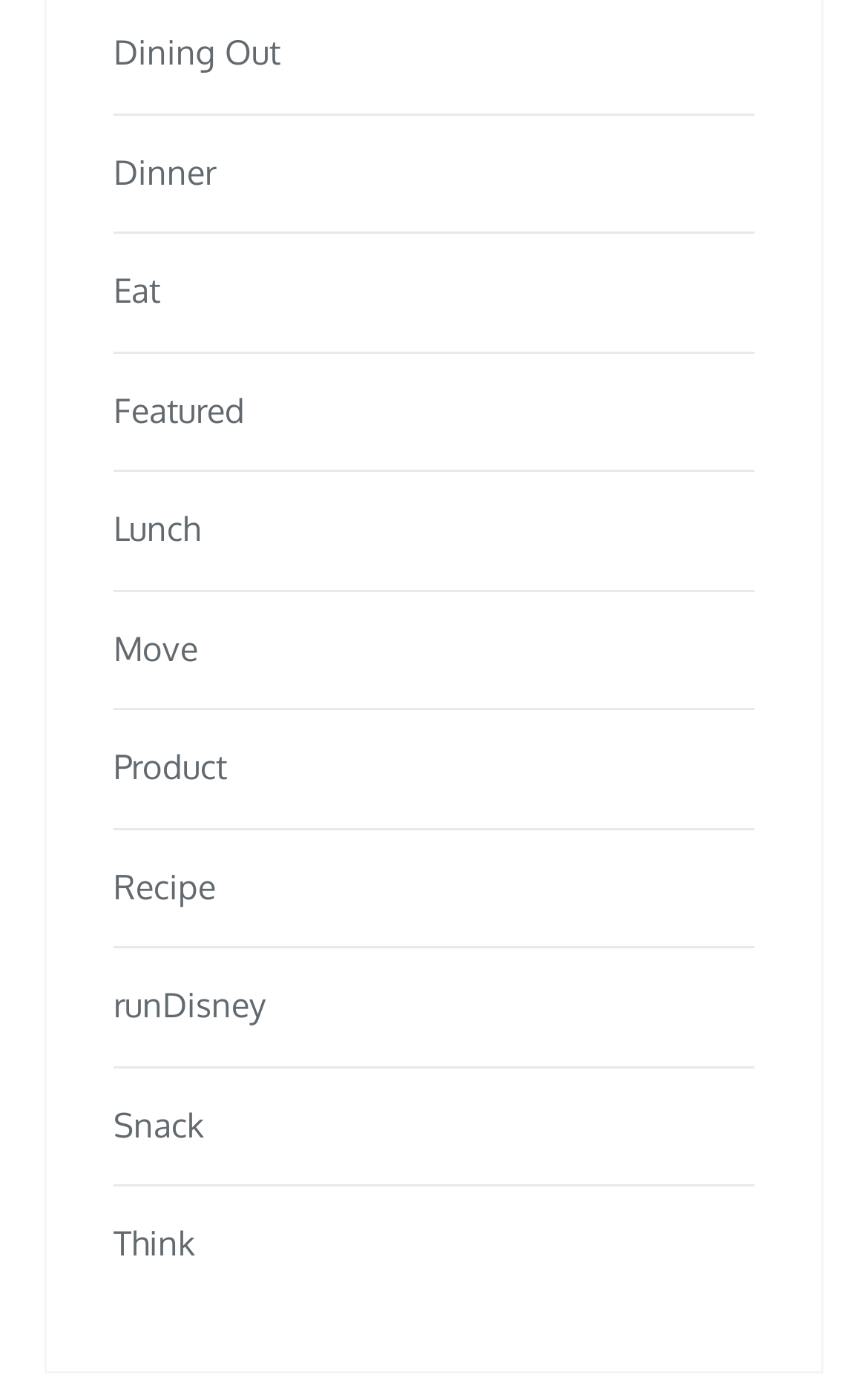Are the links on the webpage arranged vertically?
Please answer the question with as much detail and depth as you can.

By comparing the y1 and y2 coordinates of each link's bounding box, I found that the links are arranged vertically, with each link's y1 coordinate increasing as you move down the webpage.